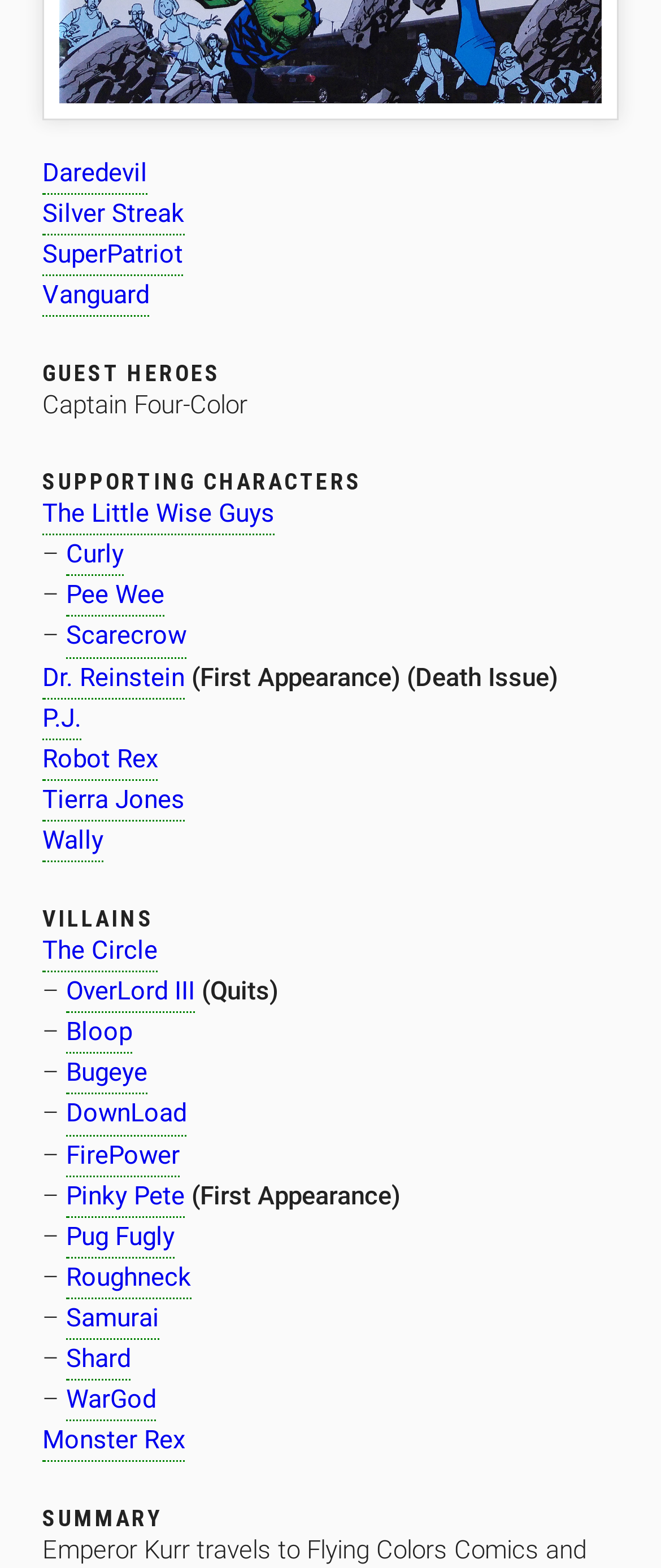Please find and report the bounding box coordinates of the element to click in order to perform the following action: "Explore Vanguard". The coordinates should be expressed as four float numbers between 0 and 1, in the format [left, top, right, bottom].

[0.064, 0.176, 0.226, 0.202]